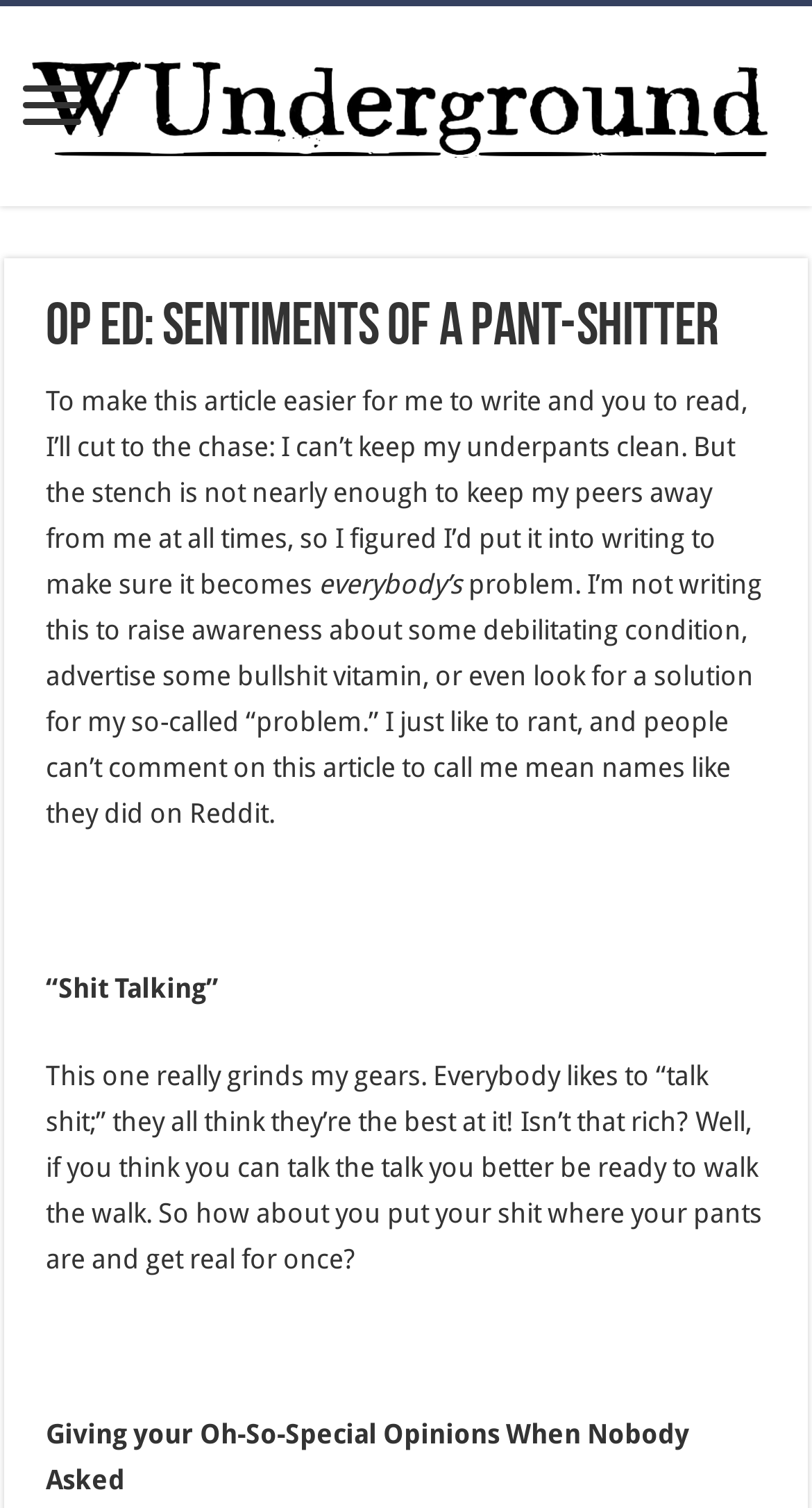Analyze the image and provide a detailed answer to the question: What is the topic of the article?

The topic of the article can be determined by reading the text, which discusses the author's tendency to rant and their frustration with people who give unsolicited opinions. The text also mentions specific examples of this, such as 'Shit Talking' and 'Giving your Oh-So-Special Opinions When Nobody Asked'.